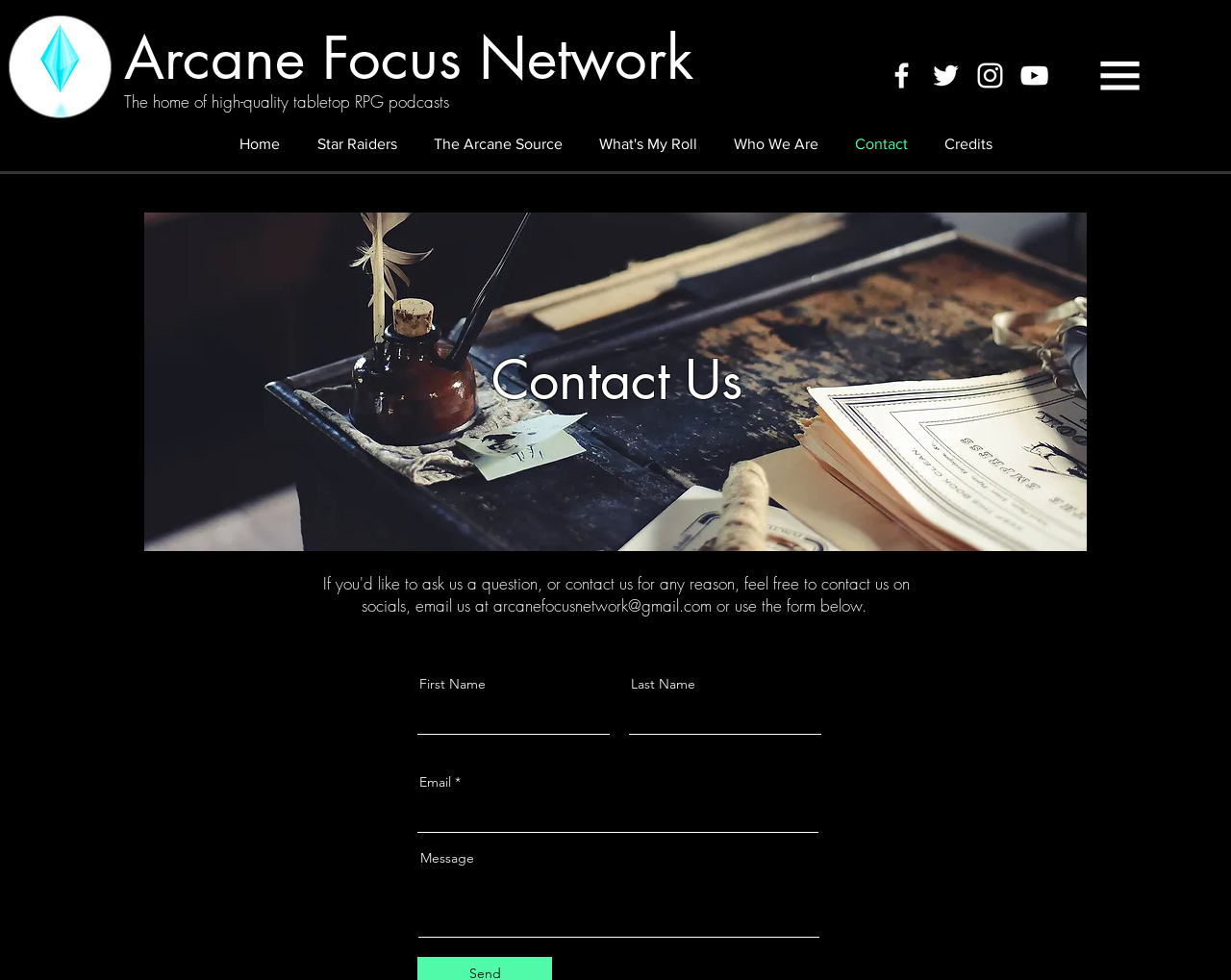Answer the question in a single word or phrase:
What is the social media platform with a white icon at the top right corner?

Facebook